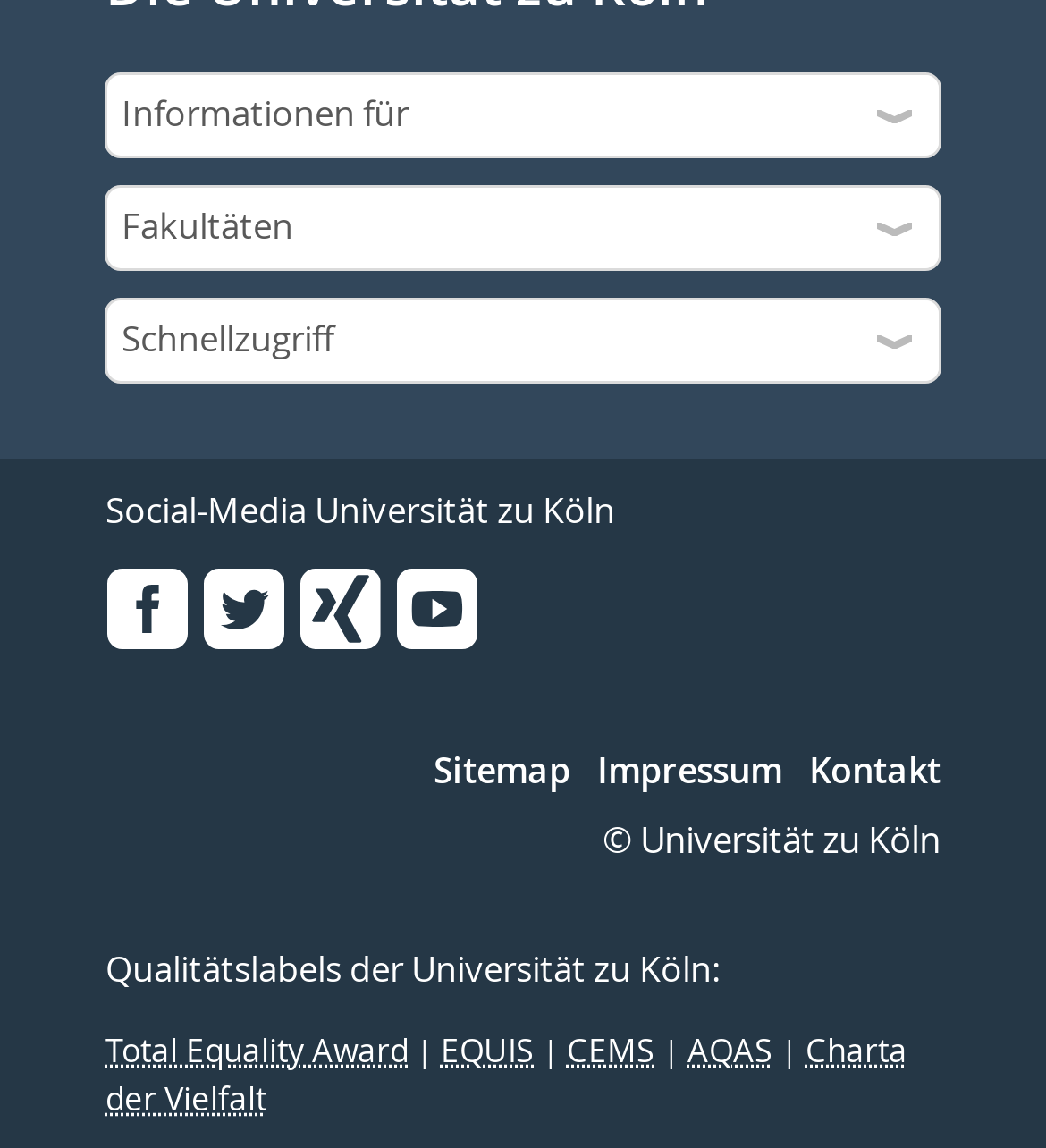Find the bounding box coordinates for the HTML element specified by: "Charta der Vielfalt".

[0.101, 0.9, 0.868, 0.975]